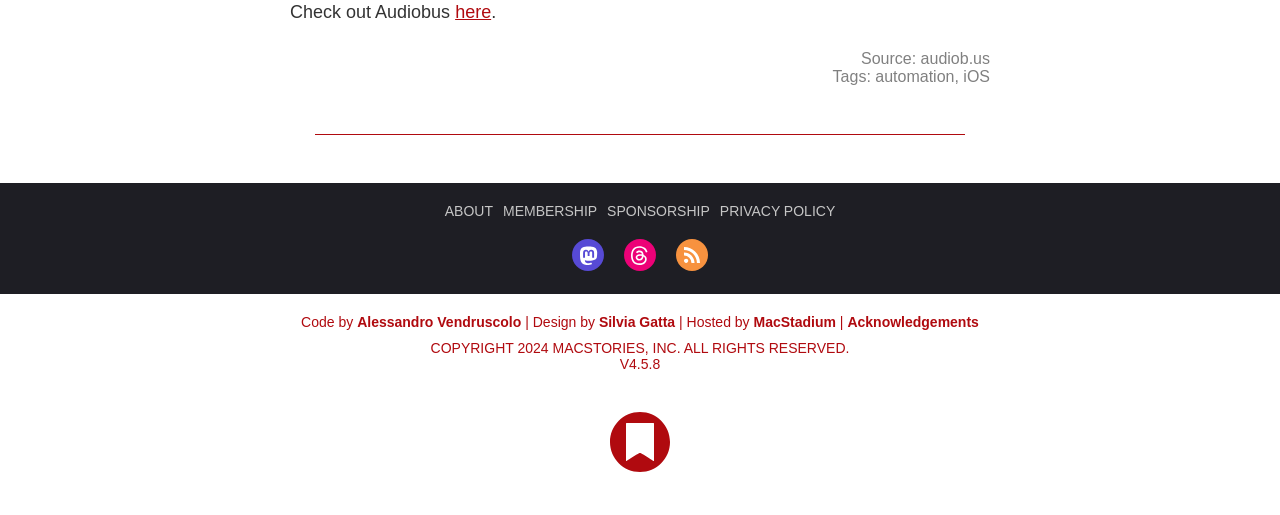Given the description: "27 October 202227 October 2022", determine the bounding box coordinates of the UI element. The coordinates should be formatted as four float numbers between 0 and 1, [left, top, right, bottom].

None